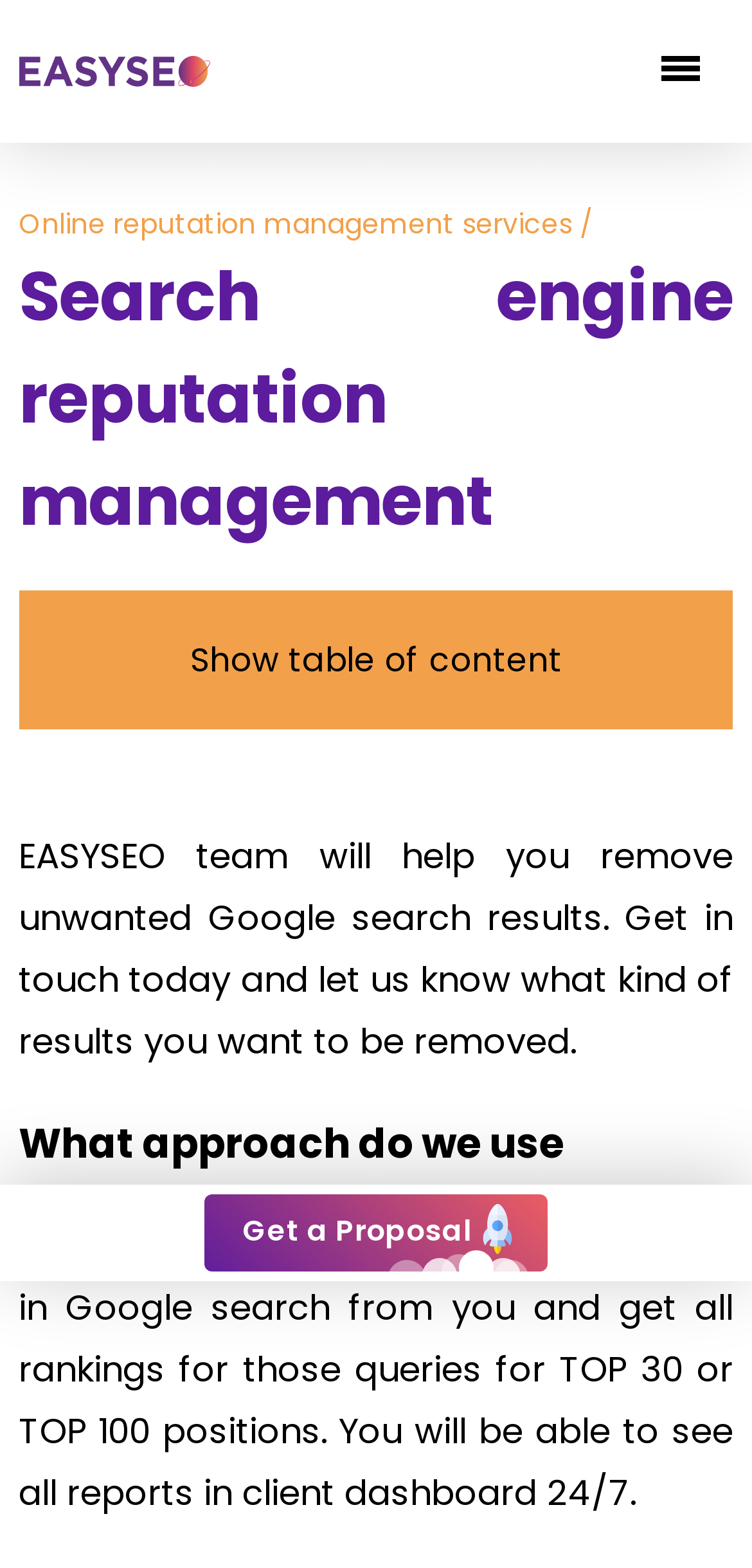Please specify the bounding box coordinates of the clickable region to carry out the following instruction: "Read about search engine reputation management". The coordinates should be four float numbers between 0 and 1, in the format [left, top, right, bottom].

[0.025, 0.156, 0.975, 0.352]